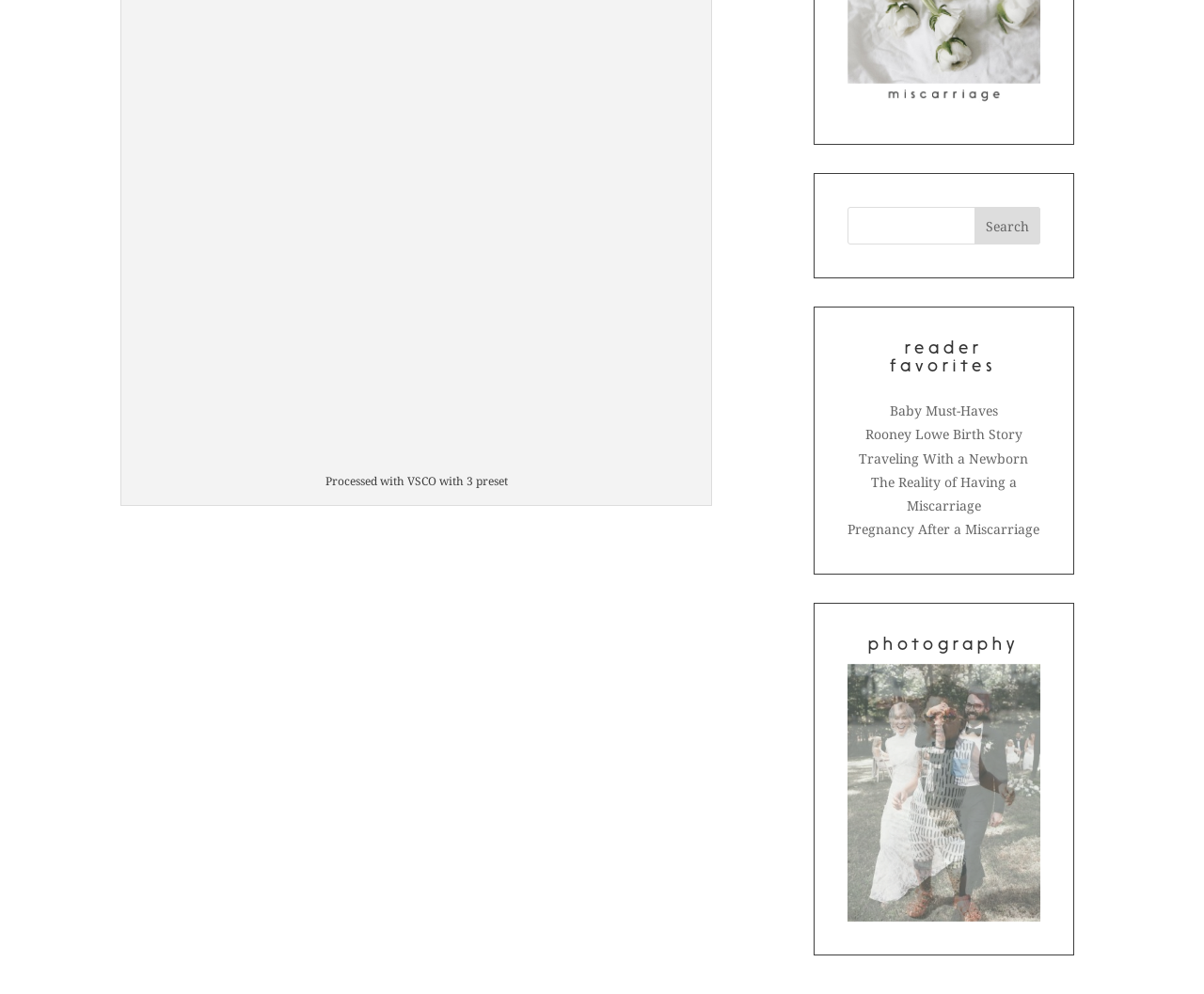Identify the bounding box coordinates for the UI element described by the following text: "name="s"". Provide the coordinates as four float numbers between 0 and 1, in the format [left, top, right, bottom].

[0.704, 0.208, 0.864, 0.246]